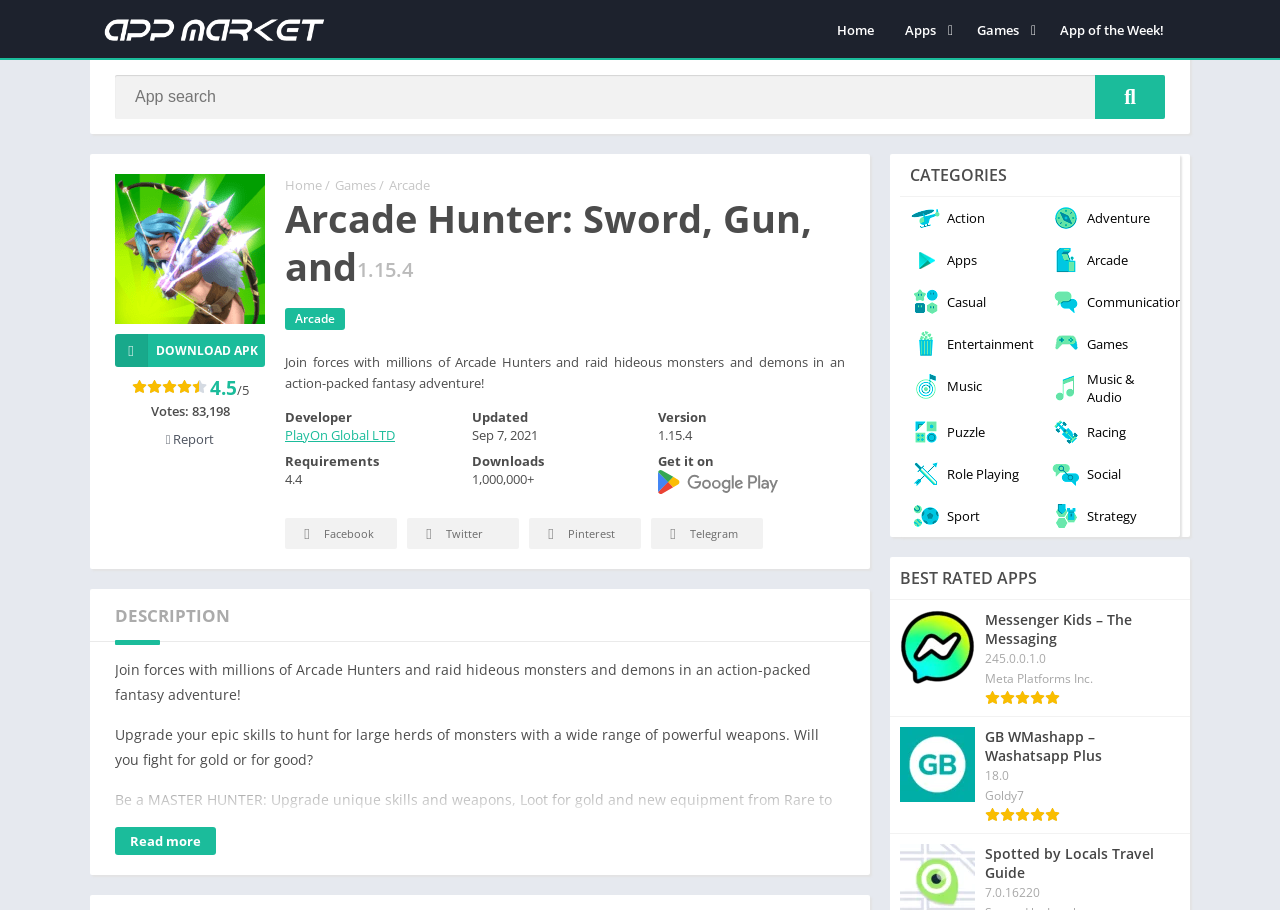Find the bounding box coordinates for the area you need to click to carry out the instruction: "Visit App of the Week!". The coordinates should be four float numbers between 0 and 1, indicated as [left, top, right, bottom].

[0.816, 0.014, 0.921, 0.052]